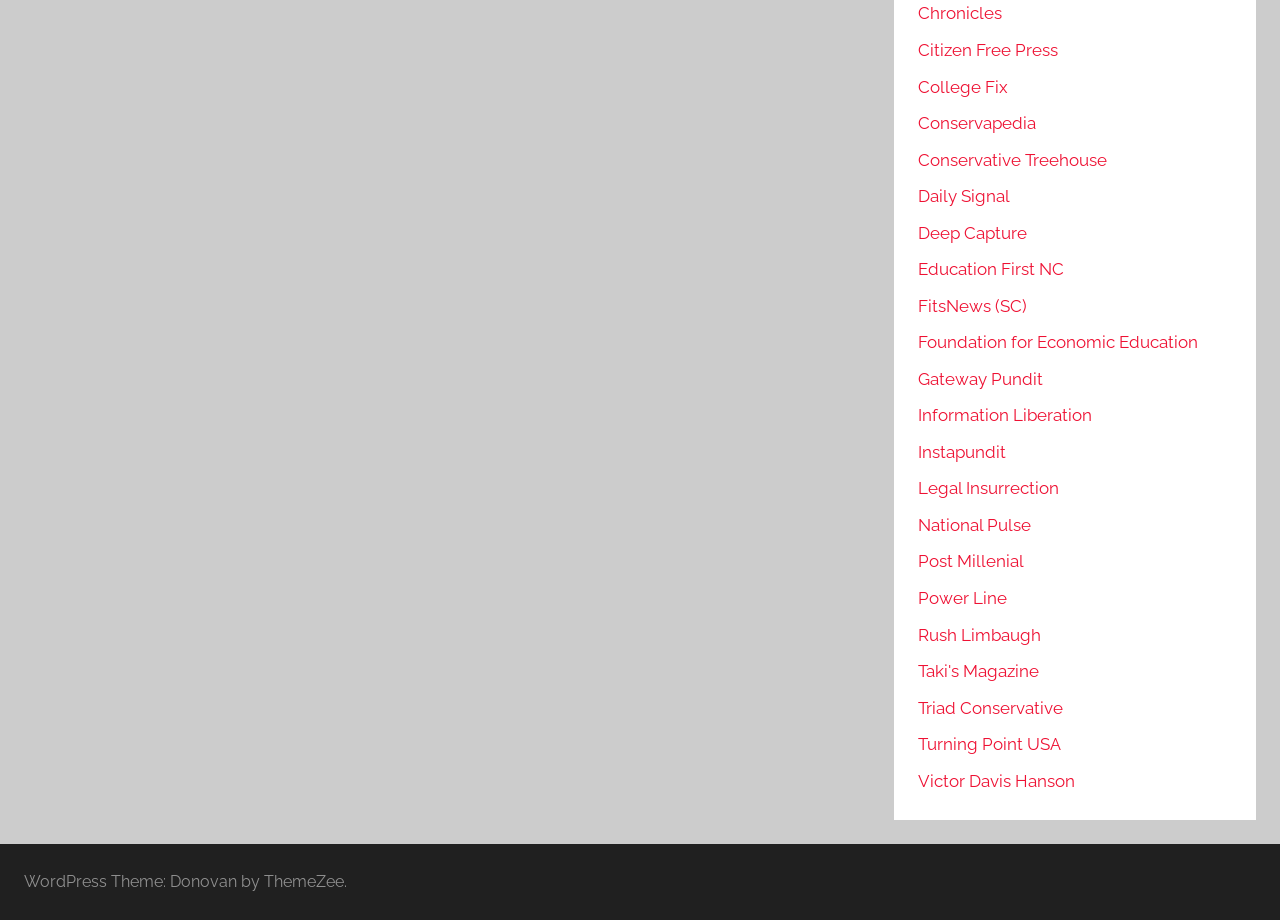Are all links on the webpage aligned vertically? Based on the image, give a response in one word or a short phrase.

Yes